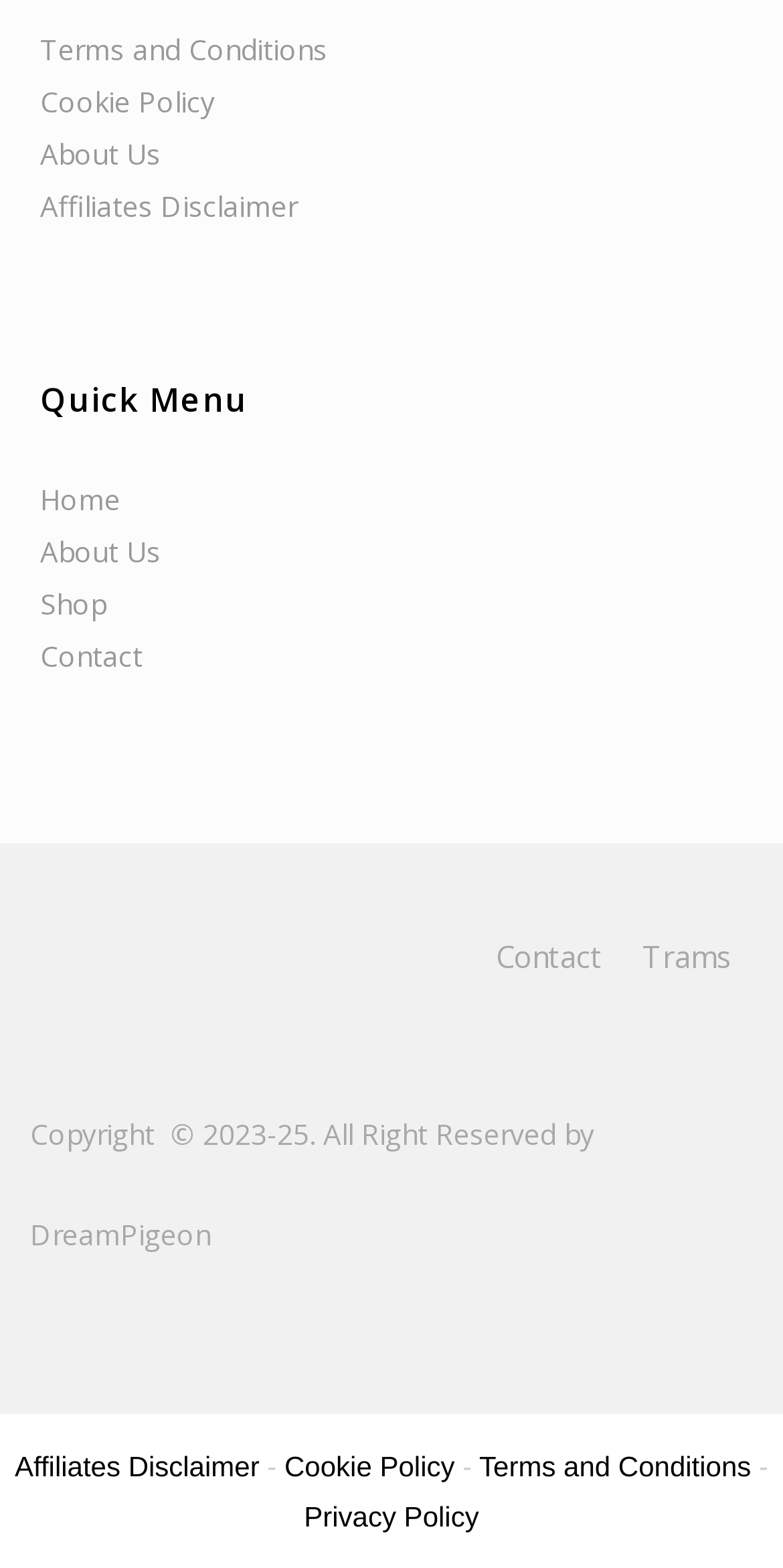Based on the image, provide a detailed and complete answer to the question: 
How many navigation menus are there?

I identified two navigation menus on the page. One is the 'Quick Menu' with links to 'Home', 'About Us', 'Shop', and 'Contact', and the other is the 'Footer Links Menu' with links to 'Contact', 'Trams', and others.